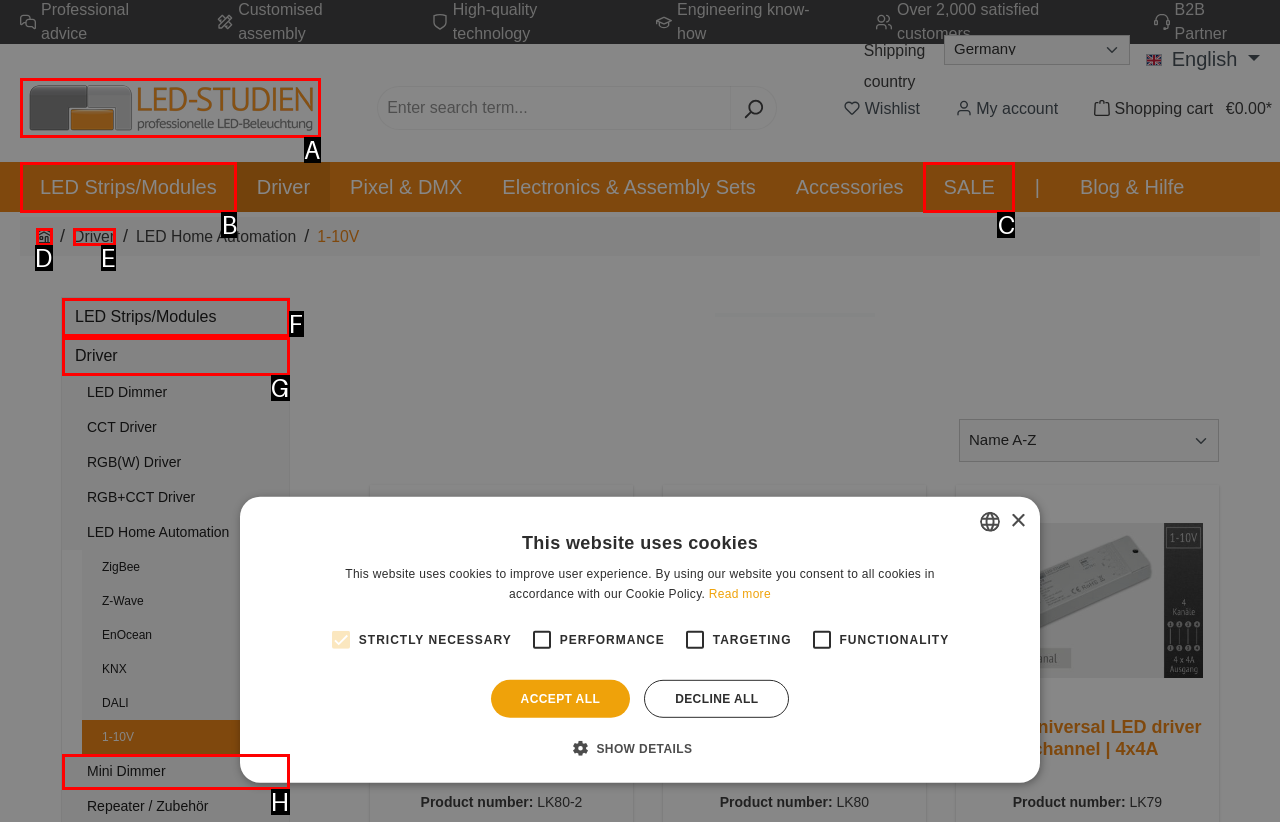Find the correct option to complete this instruction: Go to the homepage. Reply with the corresponding letter.

A